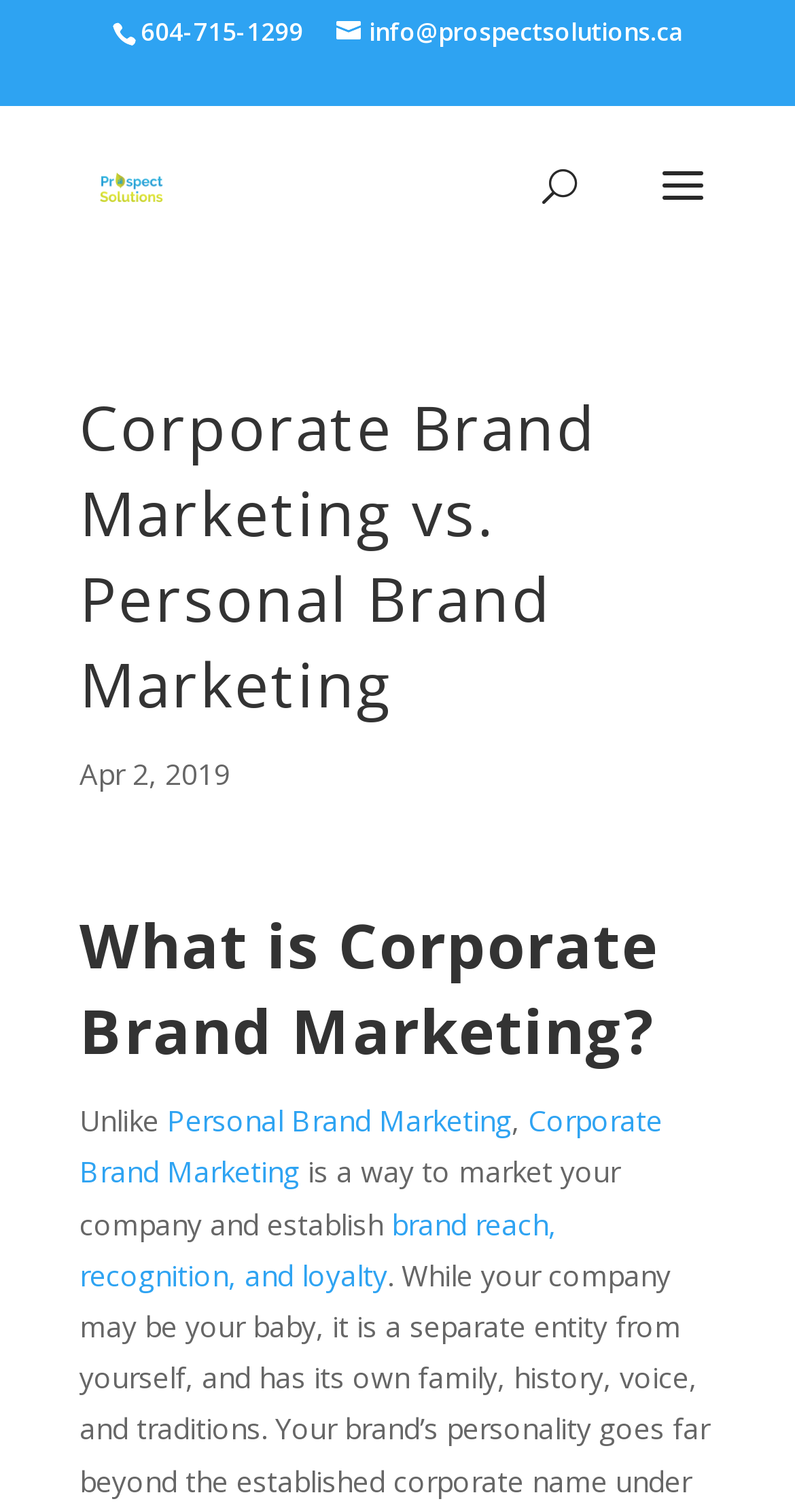Please provide a short answer using a single word or phrase for the question:
What is the purpose of corporate brand marketing?

to market your company and establish brand reach, recognition, and loyalty